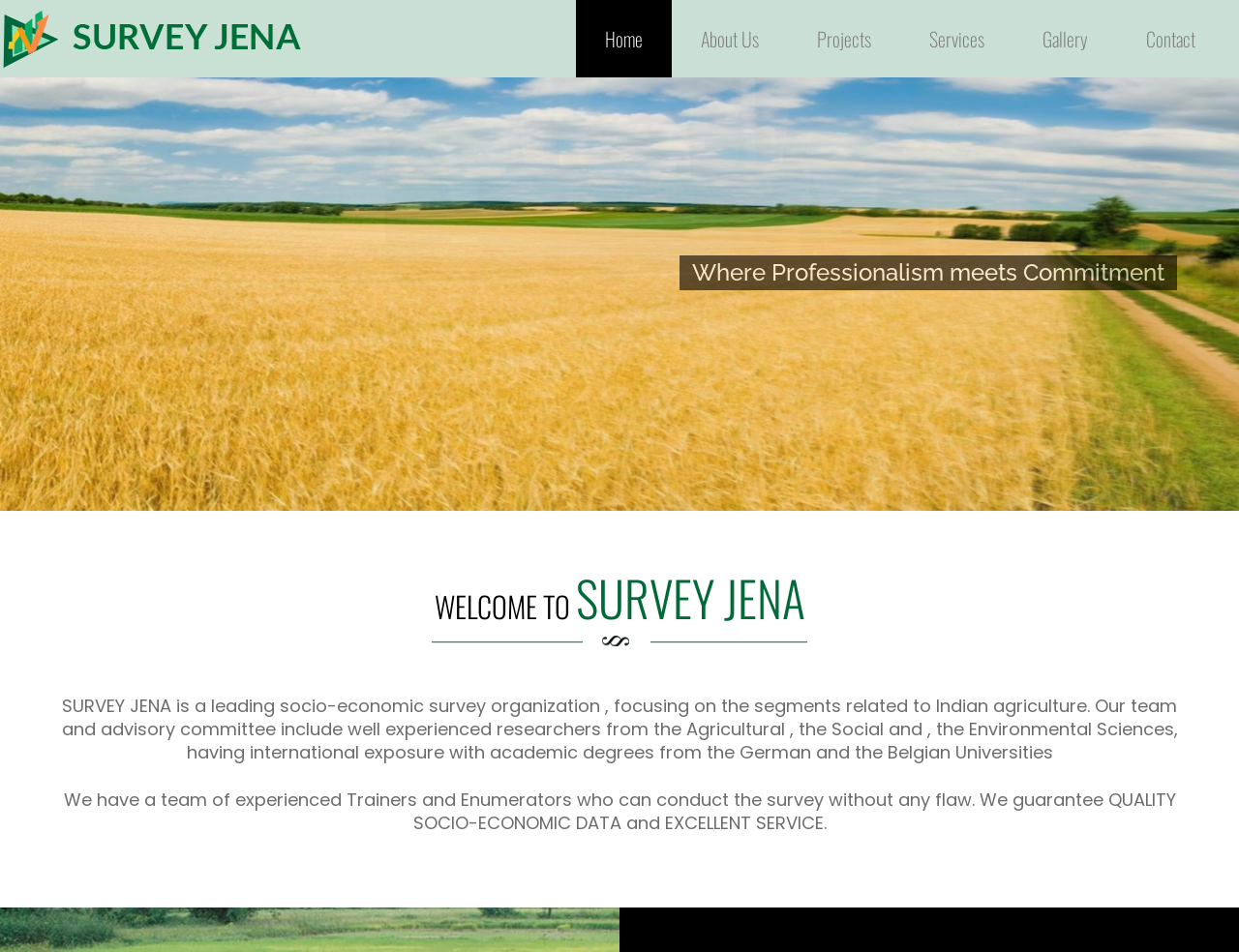Provide the bounding box coordinates of the HTML element described by the text: "About Us".

[0.542, 0.0, 0.636, 0.081]